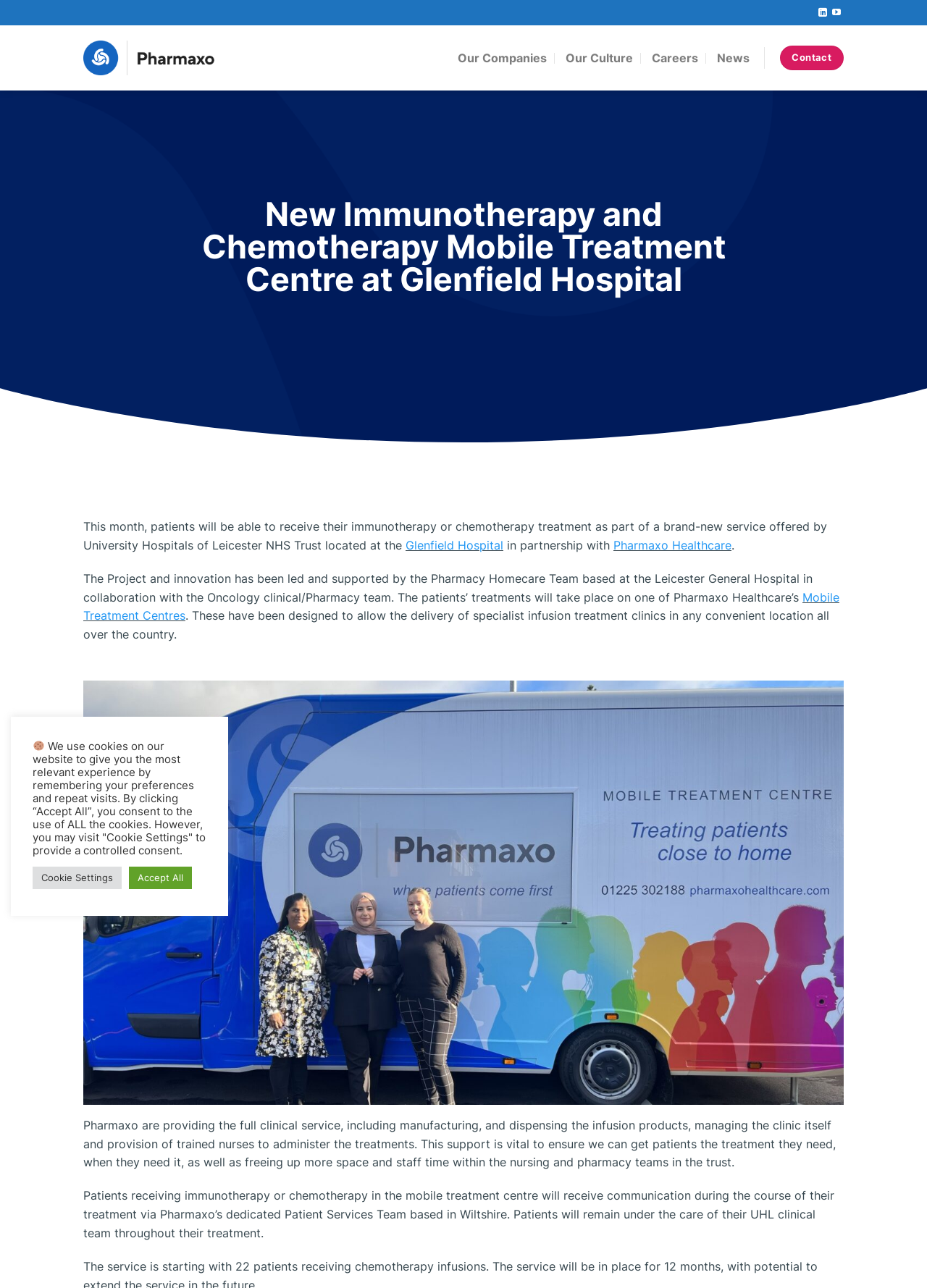Using the element description Mobile Treatment Centres, predict the bounding box coordinates for the UI element. Provide the coordinates in (top-left x, top-left y, bottom-right x, bottom-right y) format with values ranging from 0 to 1.

[0.09, 0.458, 0.905, 0.484]